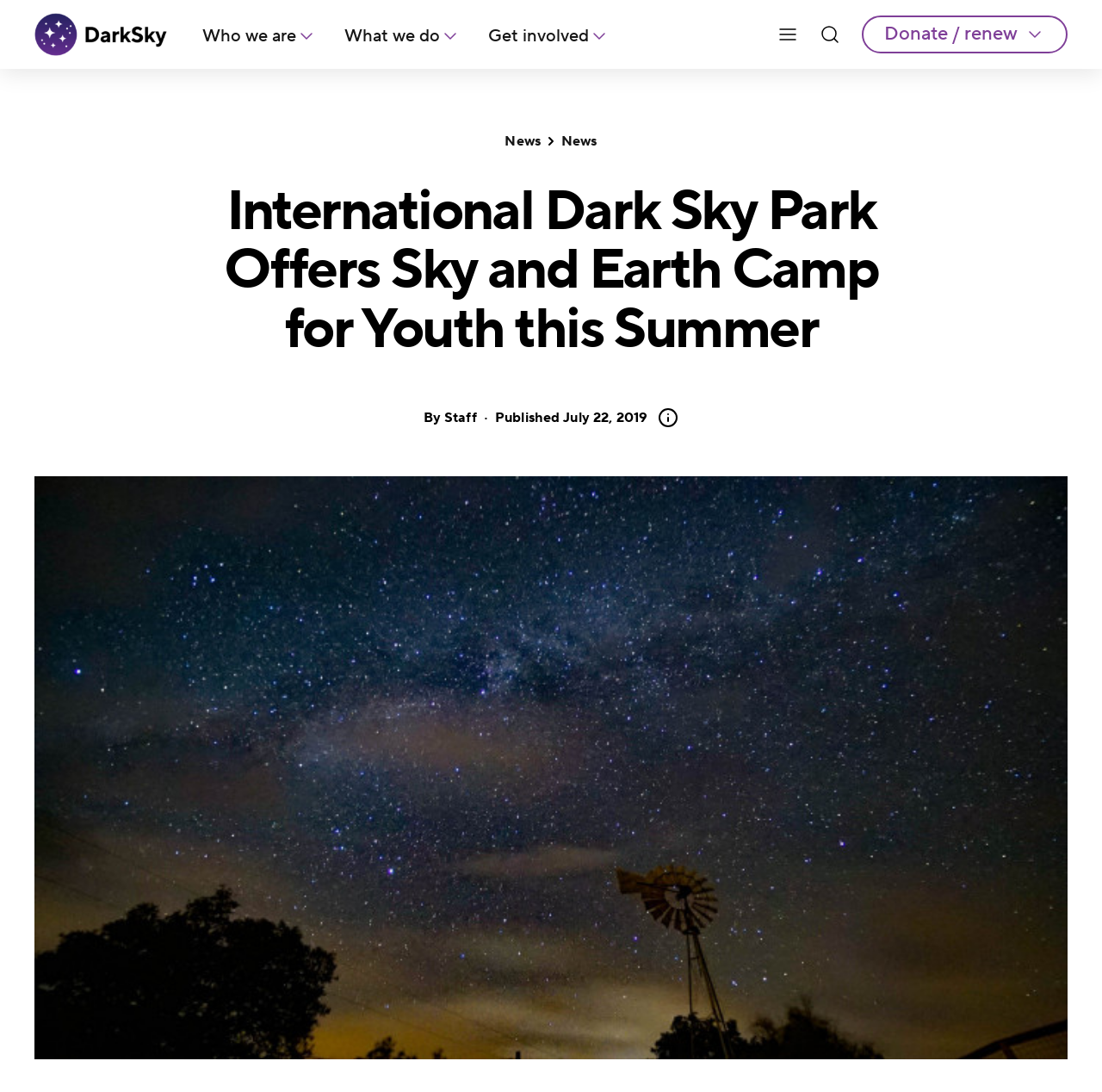Answer the question briefly using a single word or phrase: 
When was the article published?

July 22, 2019